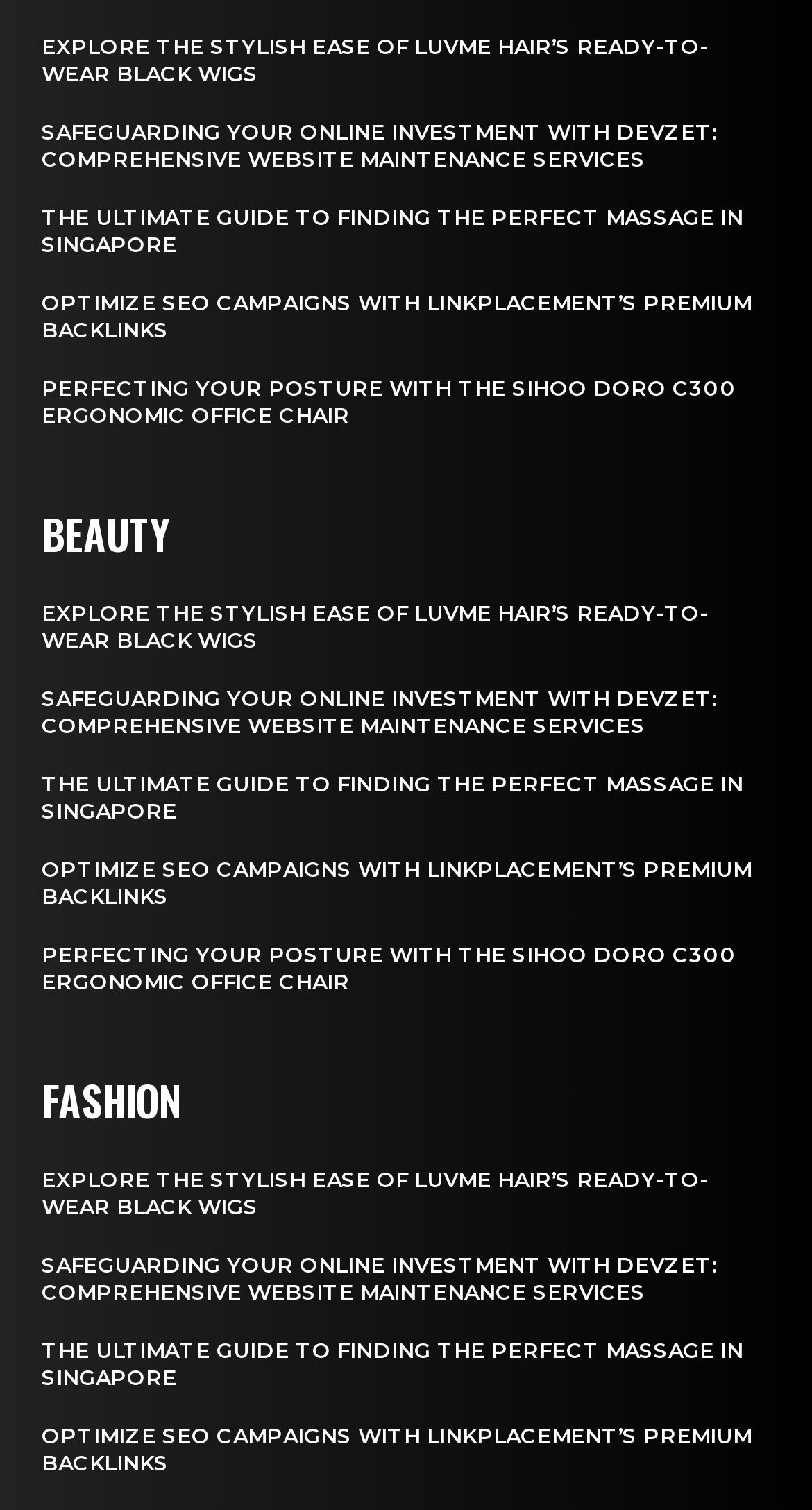What is the purpose of Devzet's service?
Please ensure your answer to the question is detailed and covers all necessary aspects.

The webpage mentions 'SAFEGUARDING YOUR ONLINE INVESTMENT WITH DEVZET: COMPREHENSIVE WEBSITE MAINTENANCE SERVICES', which suggests that Devzet's service is related to maintaining and safeguarding websites.